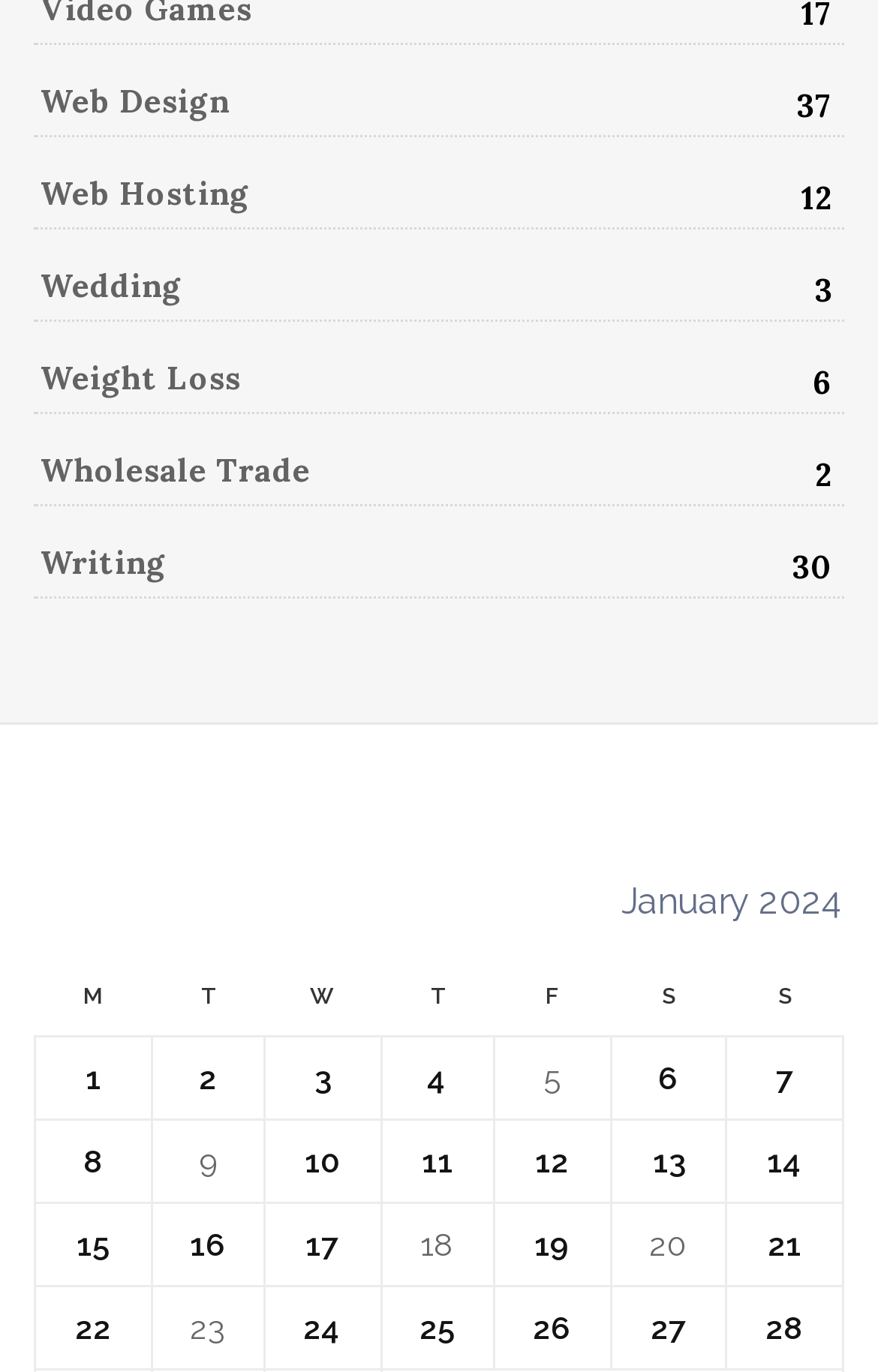Find the bounding box coordinates for the area that should be clicked to accomplish the instruction: "Click the link to sign up".

None